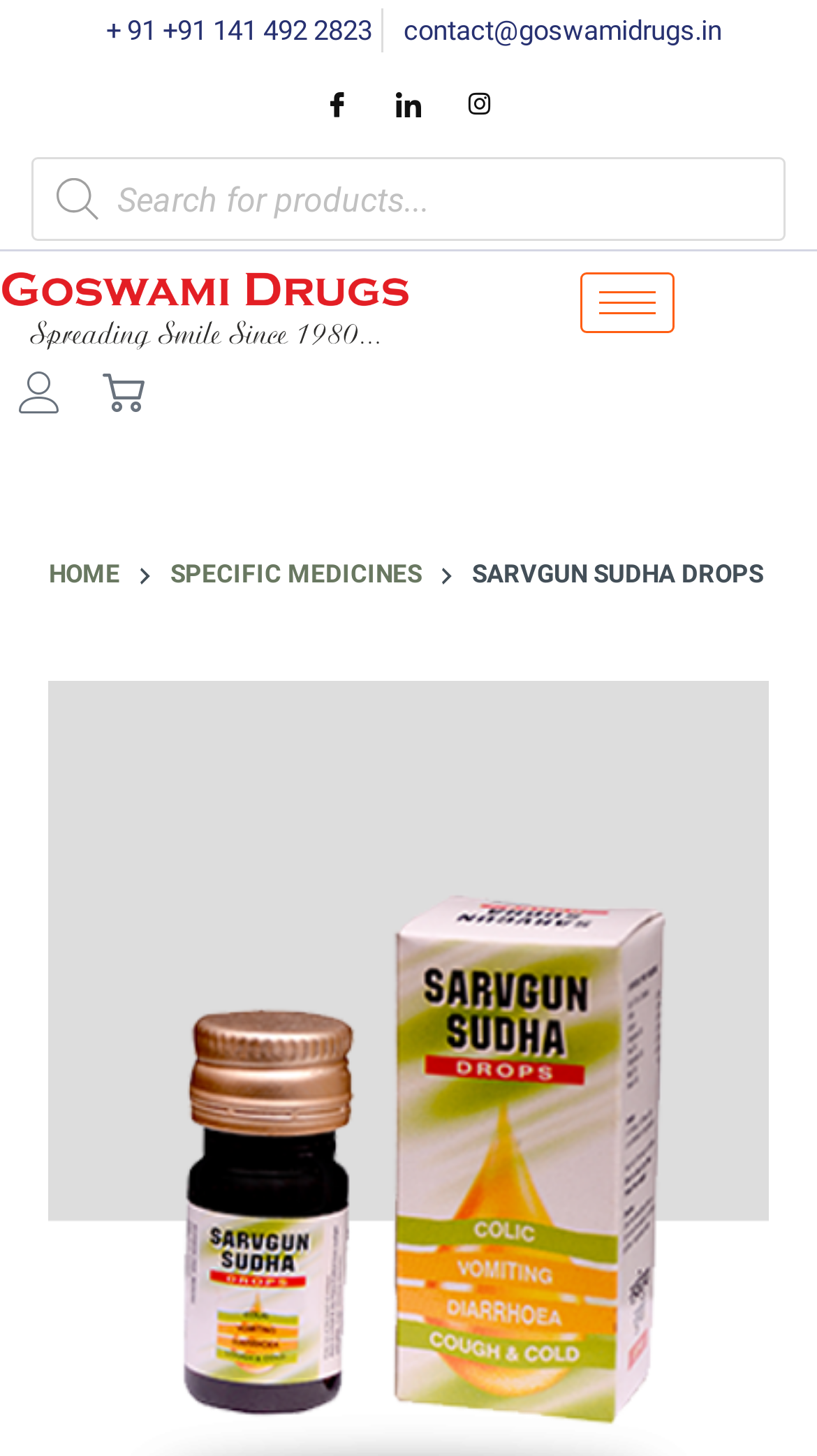Select the bounding box coordinates of the element I need to click to carry out the following instruction: "visit Facebook page".

[0.374, 0.051, 0.451, 0.094]